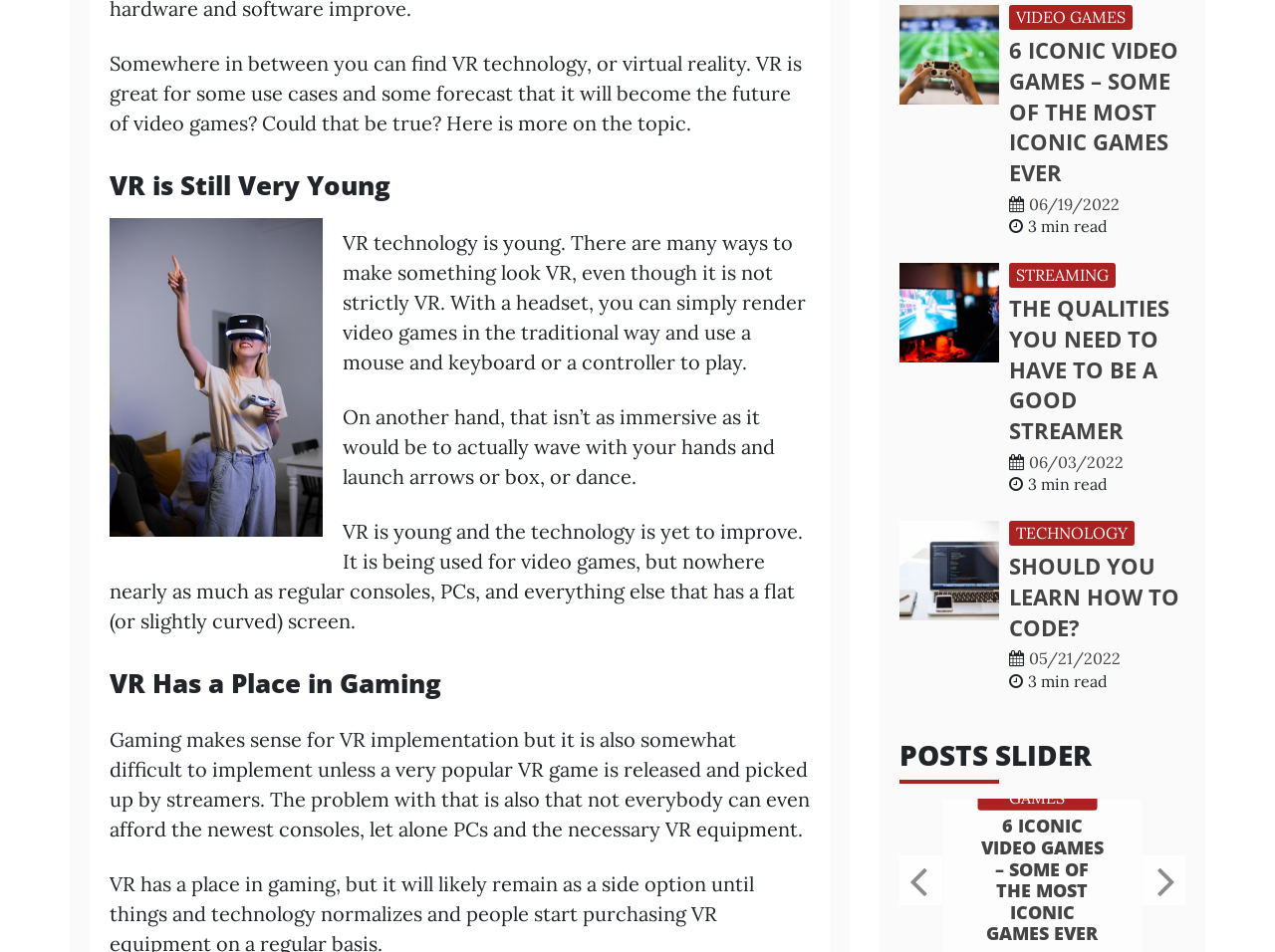Please find the bounding box for the UI element described by: "VIDEO GAMES".

[0.791, 0.005, 0.888, 0.031]